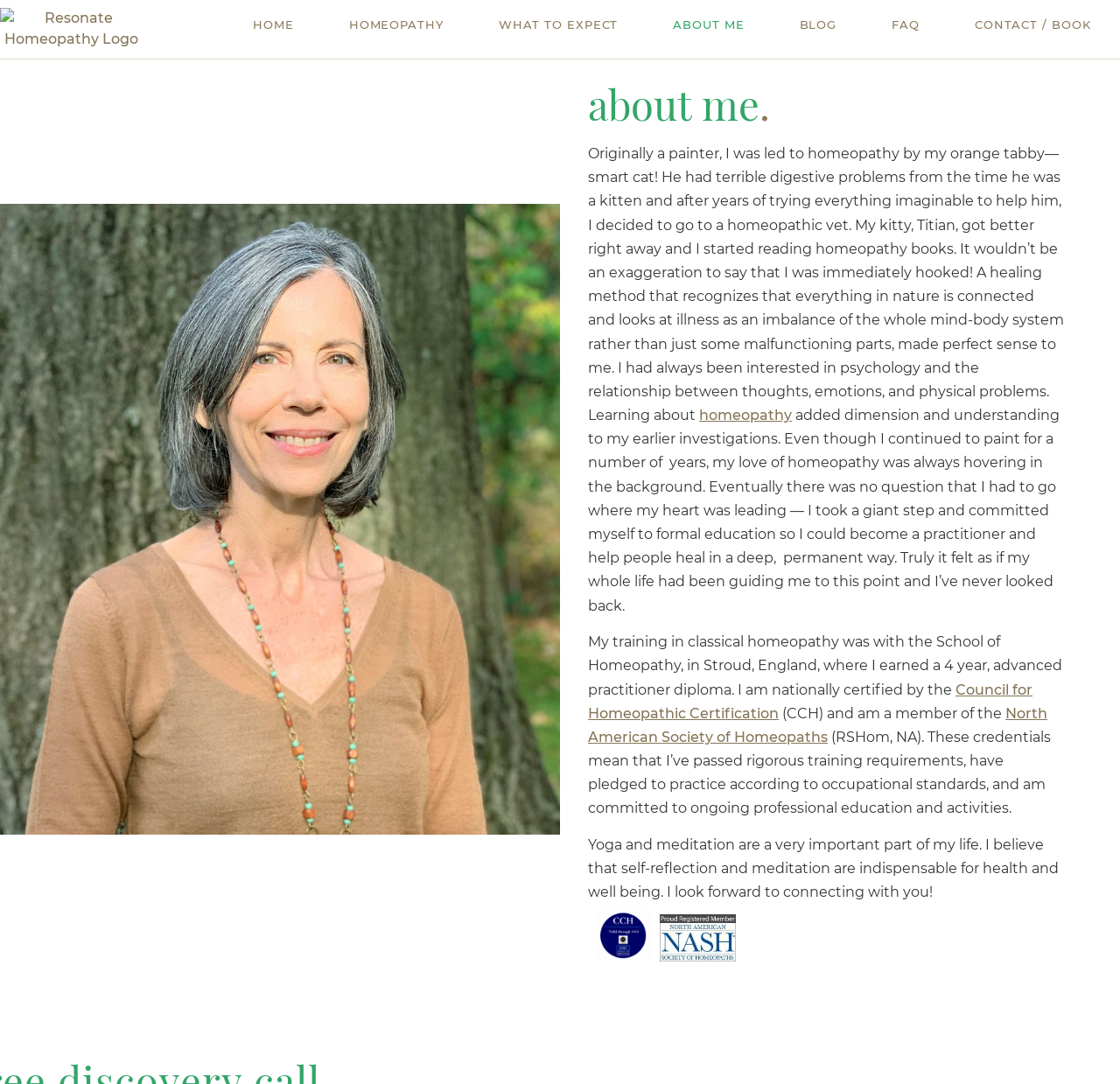Determine the coordinates of the bounding box that should be clicked to complete the instruction: "Click the 'HOME' link". The coordinates should be represented by four float numbers between 0 and 1: [left, top, right, bottom].

[0.226, 0.016, 0.262, 0.032]